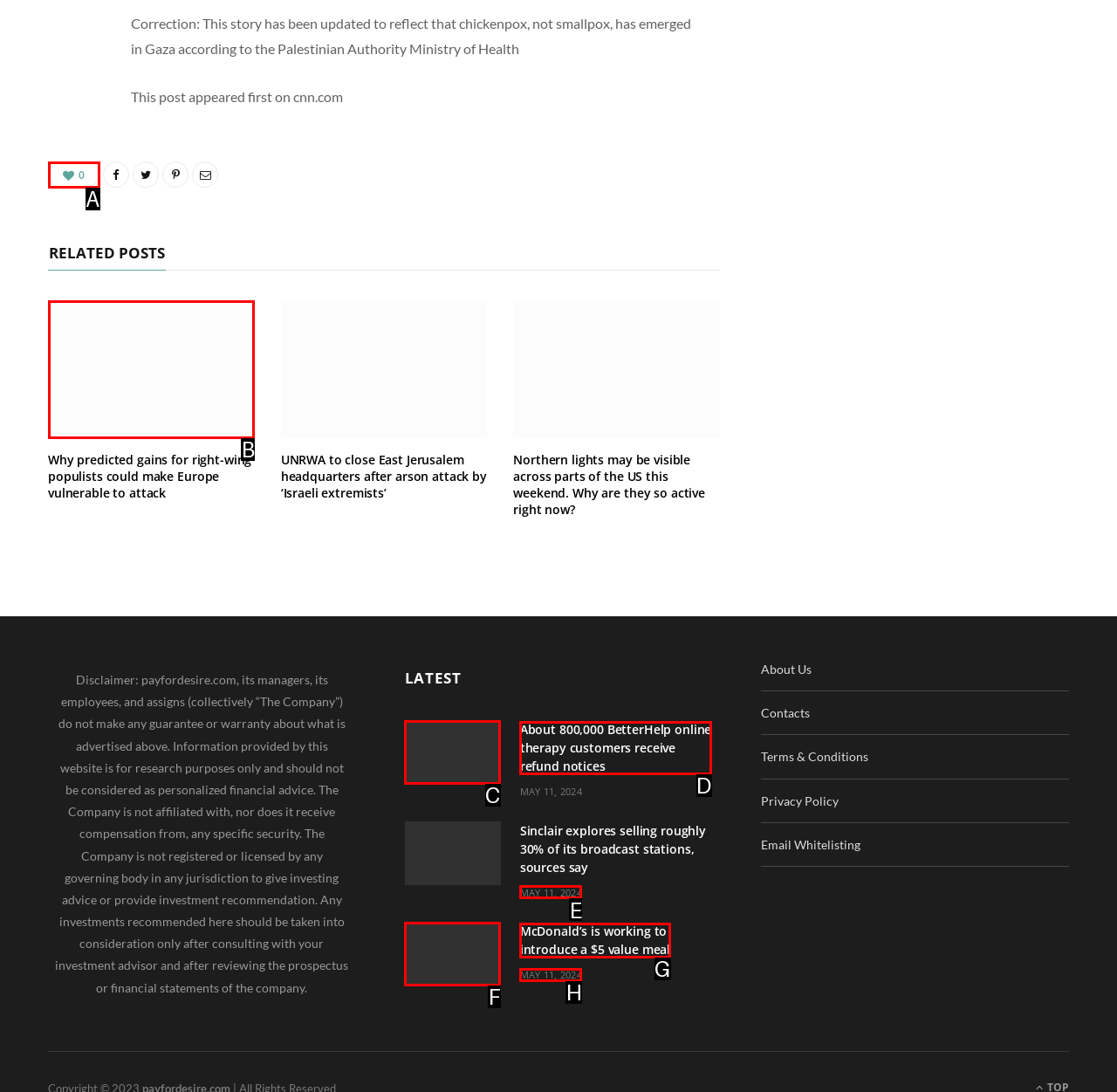Determine the letter of the element you should click to carry out the task: Click on the link to learn about 800,000 BetterHelp online therapy customers receiving refund notices
Answer with the letter from the given choices.

C